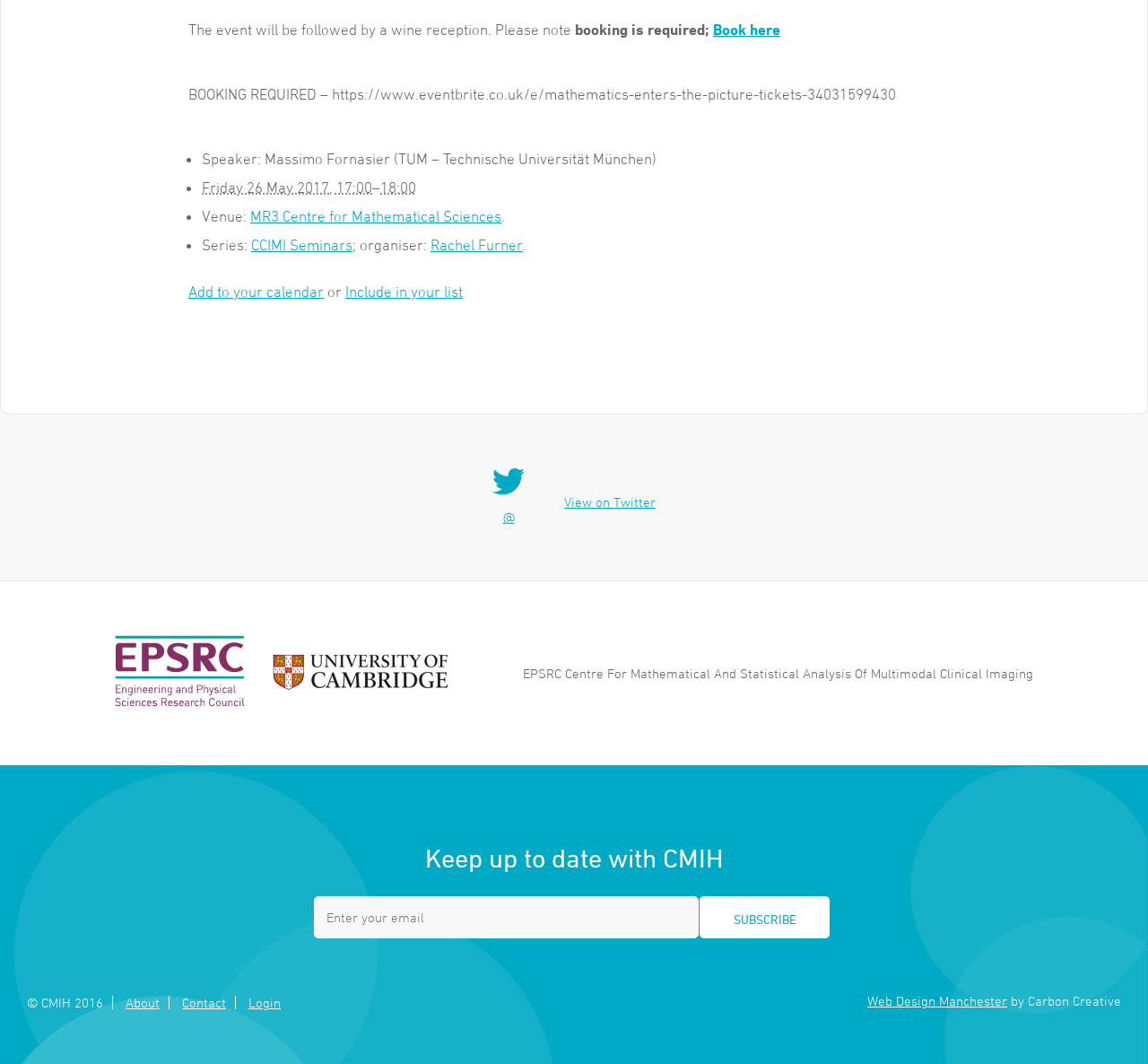Please identify the coordinates of the bounding box that should be clicked to fulfill this instruction: "Book for the event".

[0.621, 0.019, 0.68, 0.036]